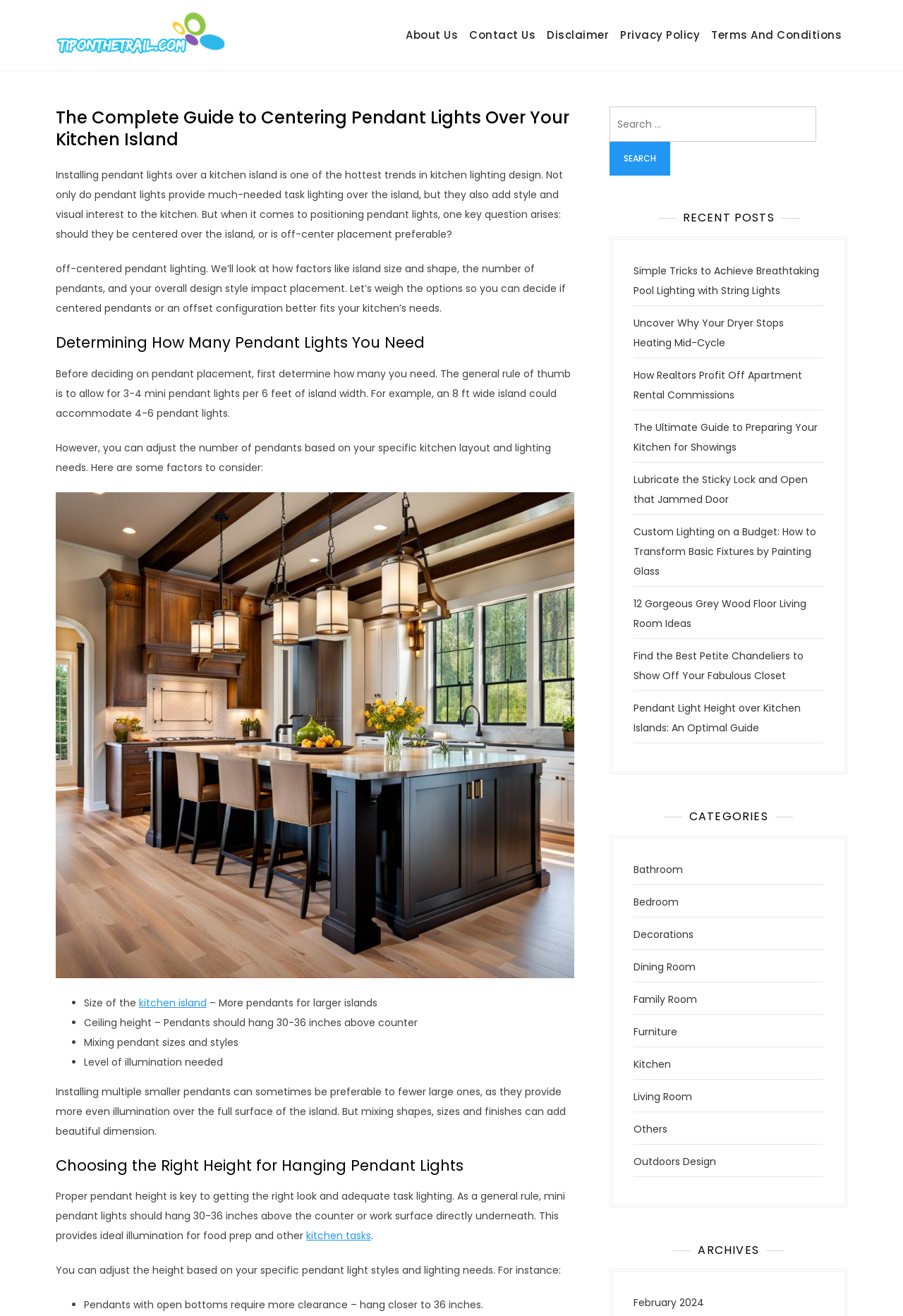What is the headline of the webpage?

The Complete Guide to Centering Pendant Lights Over Your Kitchen Island